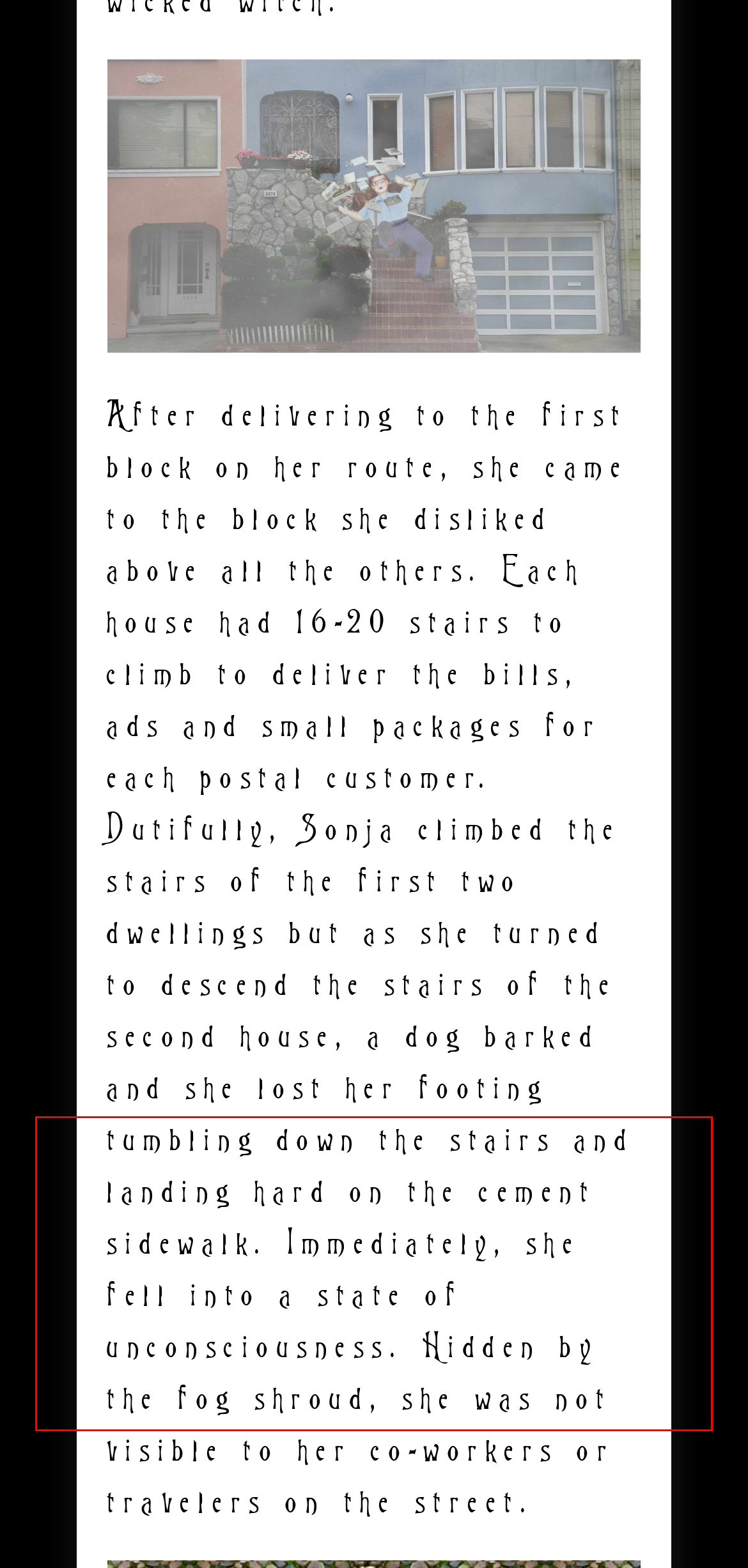Your task is to recognize and extract the text content from the UI element enclosed in the red bounding box on the webpage screenshot.

The owner of the shop was a mystic named Valera. She sat in front of the fireplace to keep warm. It was a chilly day, this Halloween. Something was going to happen. She felt it in each of her bones.